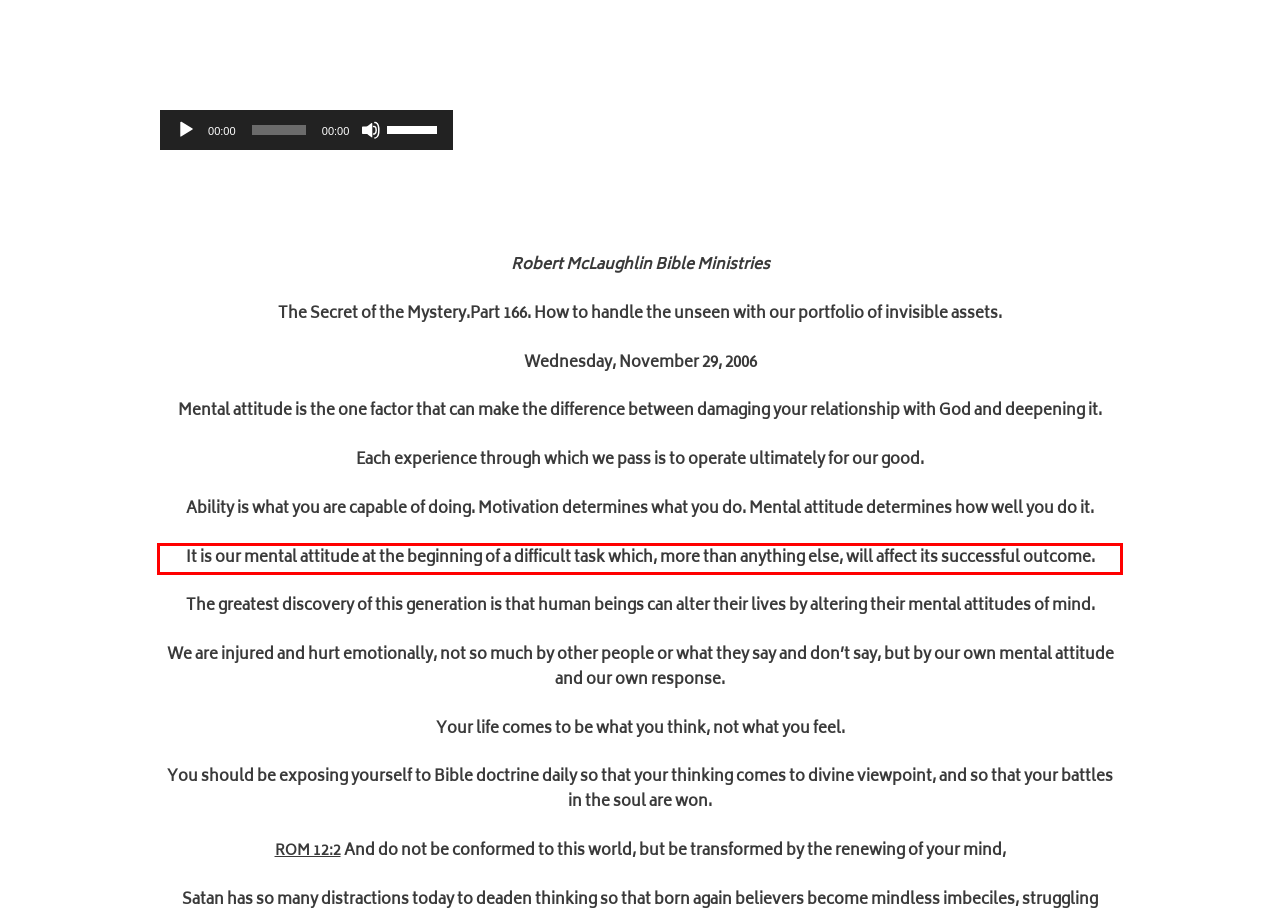Given a webpage screenshot, locate the red bounding box and extract the text content found inside it.

It is our mental attitude at the beginning of a difficult task which, more than anything else, will affect its successful outcome.